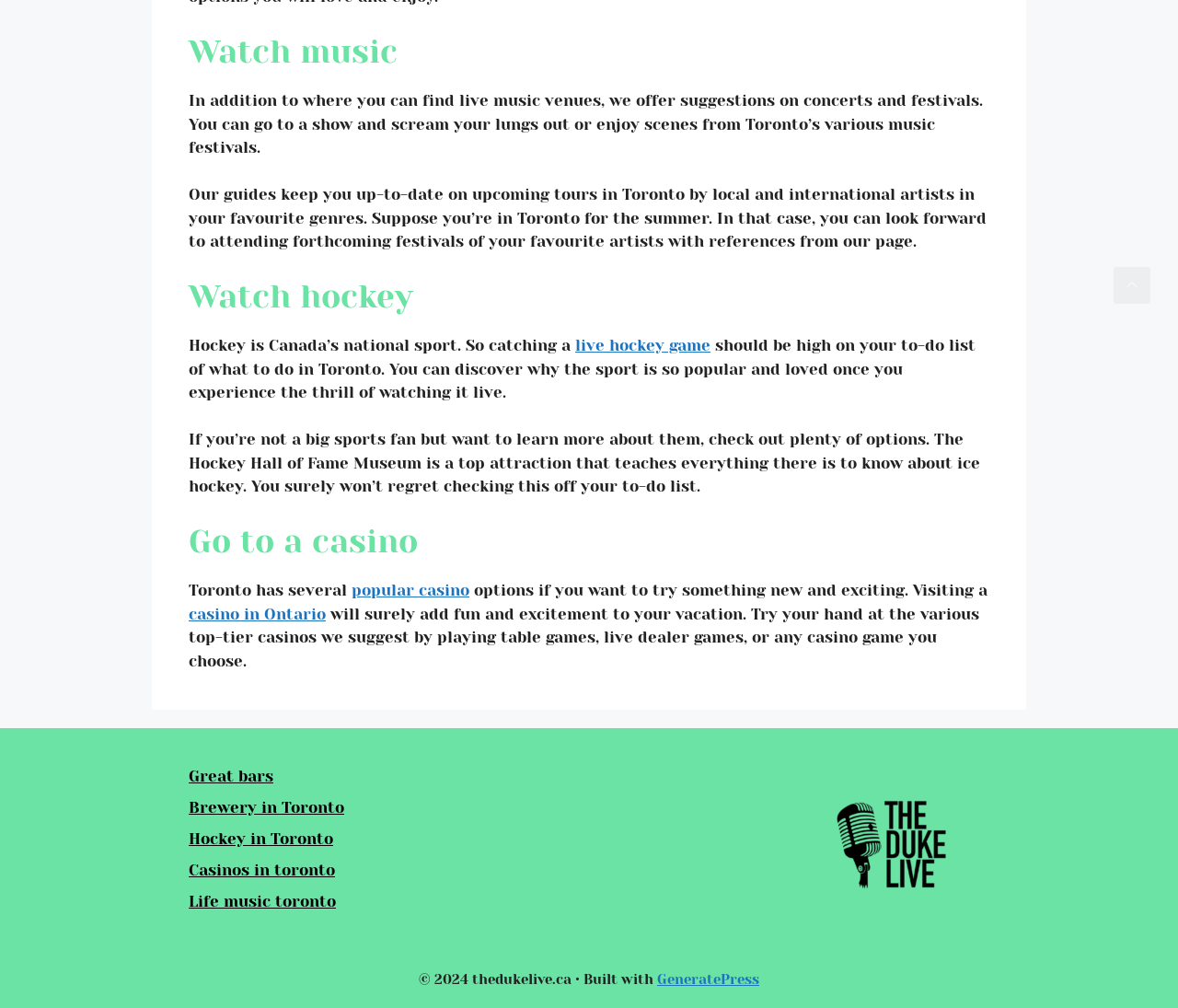Identify the bounding box coordinates of the clickable region to carry out the given instruction: "Learn about 'Hockey in Toronto'".

[0.16, 0.823, 0.283, 0.841]